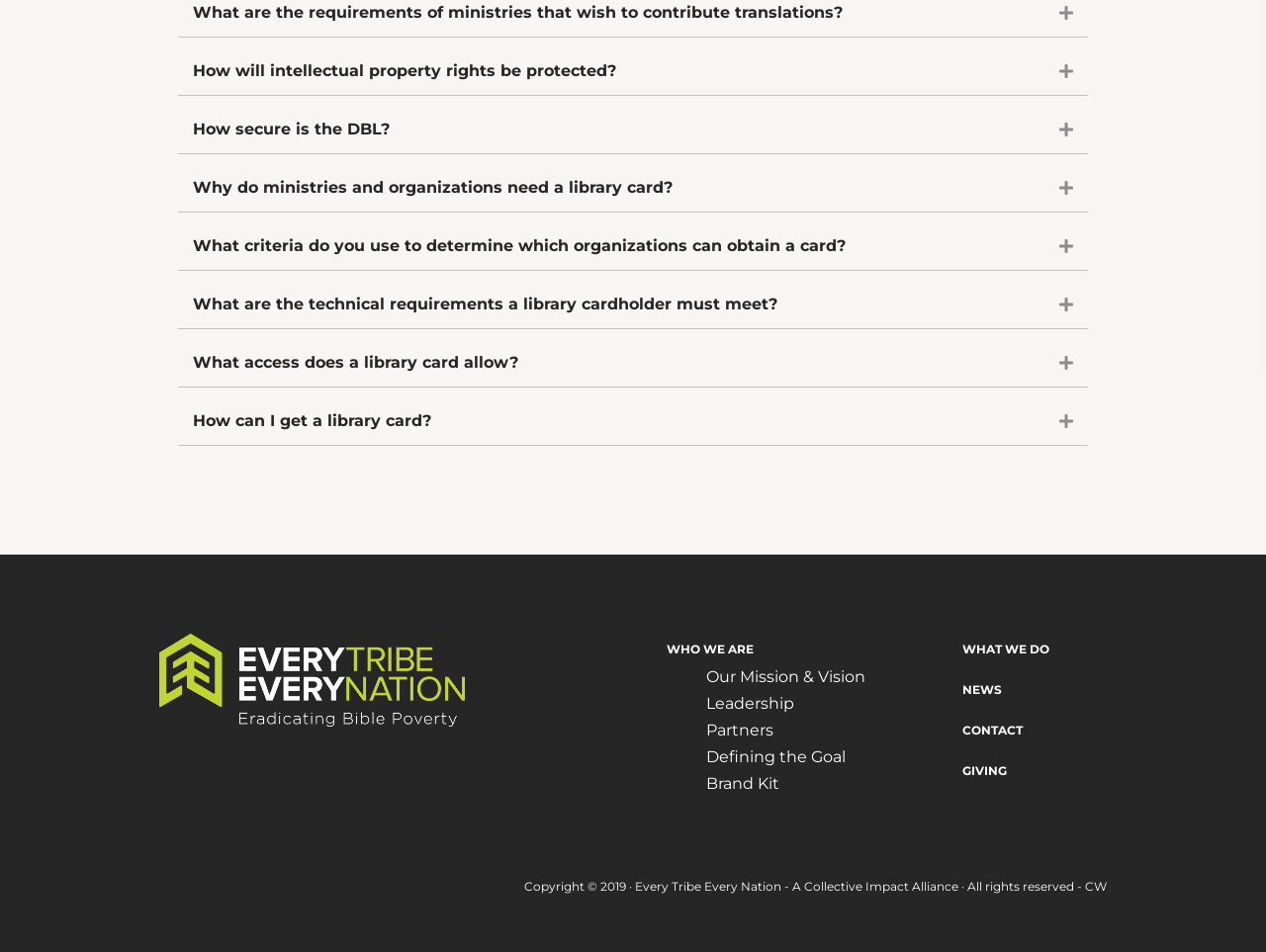Please determine the bounding box coordinates for the element with the description: "Expand".

[0.813, 0.06, 0.848, 0.089]